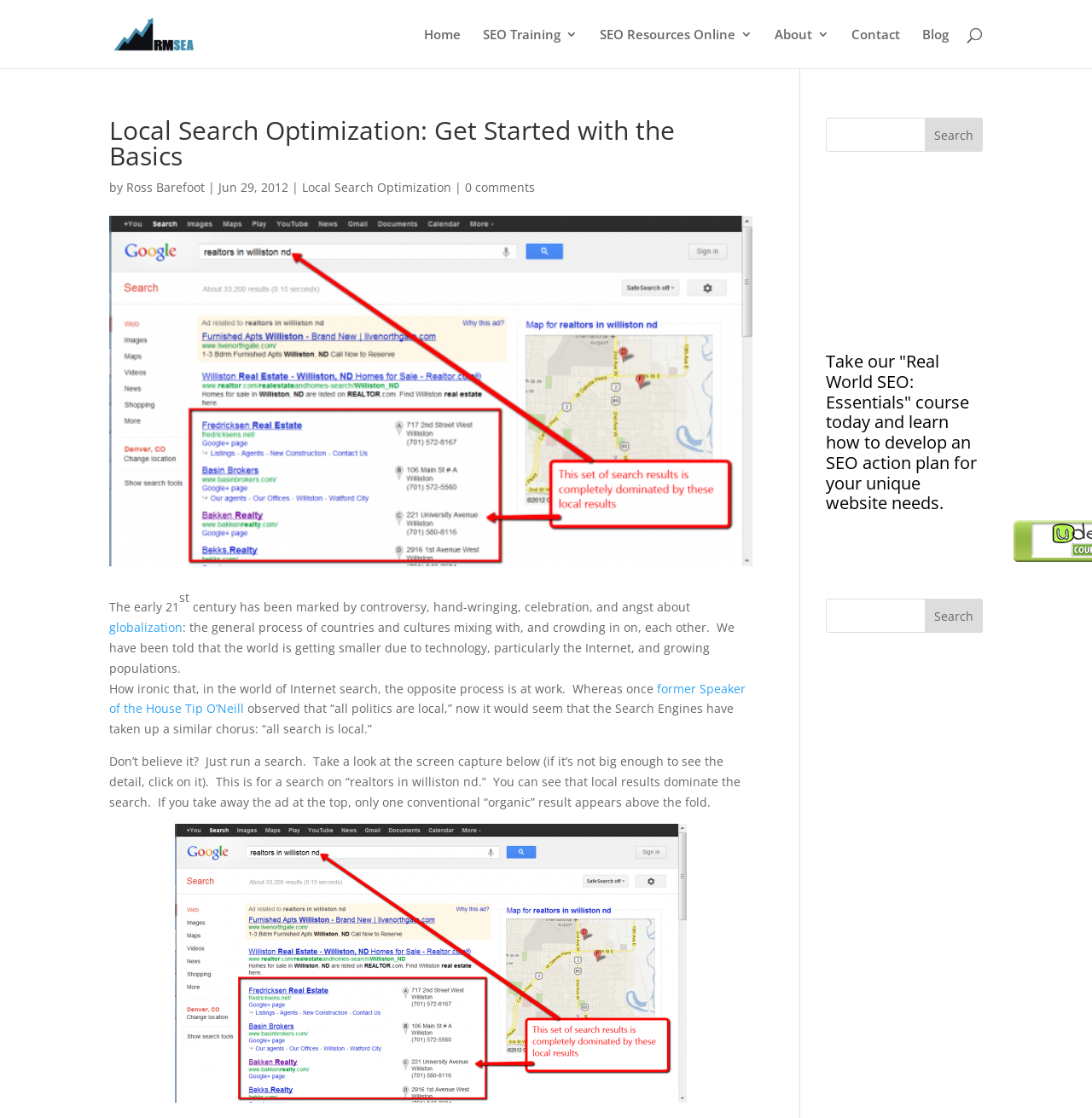Locate the bounding box of the user interface element based on this description: "SEO Training".

[0.442, 0.025, 0.529, 0.061]